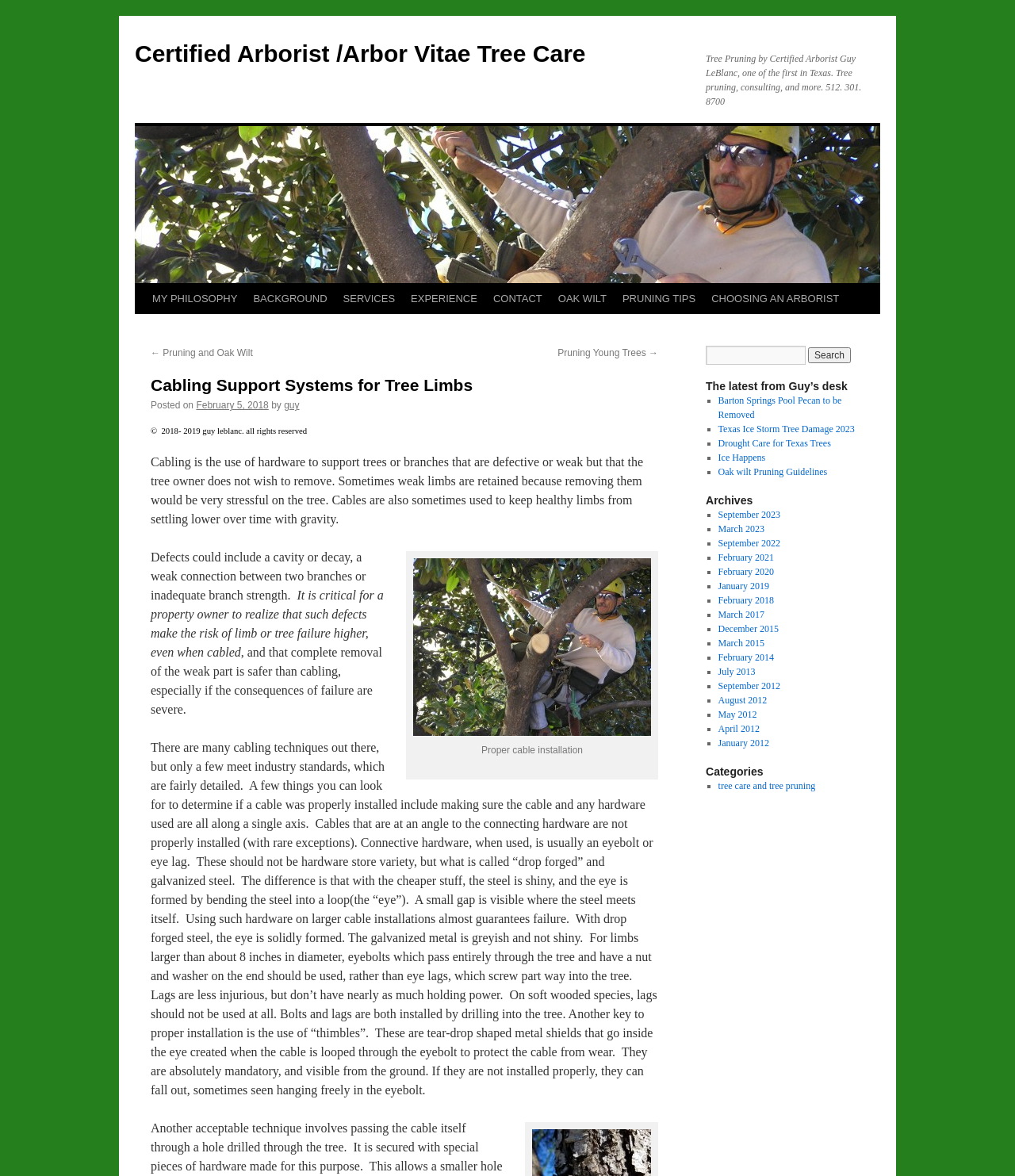Determine the bounding box coordinates for the element that should be clicked to follow this instruction: "View the 'Cabling Support Systems for Tree Limbs' article". The coordinates should be given as four float numbers between 0 and 1, in the format [left, top, right, bottom].

[0.148, 0.318, 0.648, 0.337]